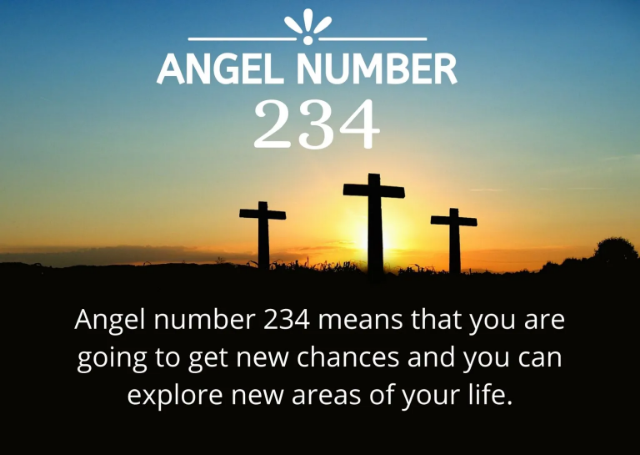Provide a comprehensive description of the image.

The image features a serene sunset backdrop with three distinct crosses silhouetted against the sky, symbolizing spirituality and reflection. Prominently displayed above the crosses is the phrase "ANGEL NUMBER 234," indicating a significant spiritual message. Below the title, the text explains the meaning of angel number 234, suggesting that it represents the arrival of new opportunities and the potential for personal exploration in various areas of life. This imagery and message evoke a sense of hope and encouragement, inviting viewers to embrace change and seek growth on their life journey.